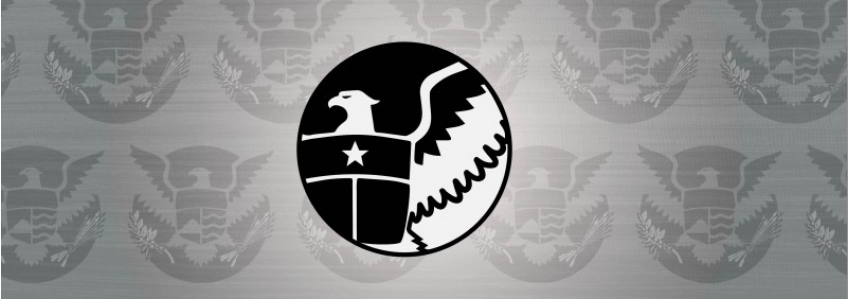Use the details in the image to answer the question thoroughly: 
What is the purpose of The Center for Advanced Public Safety?

The Center for Advanced Public Safety at The University of Alabama focuses on developing technology and software to support homeland security efforts, which is reflected in the emblem's design and theme.